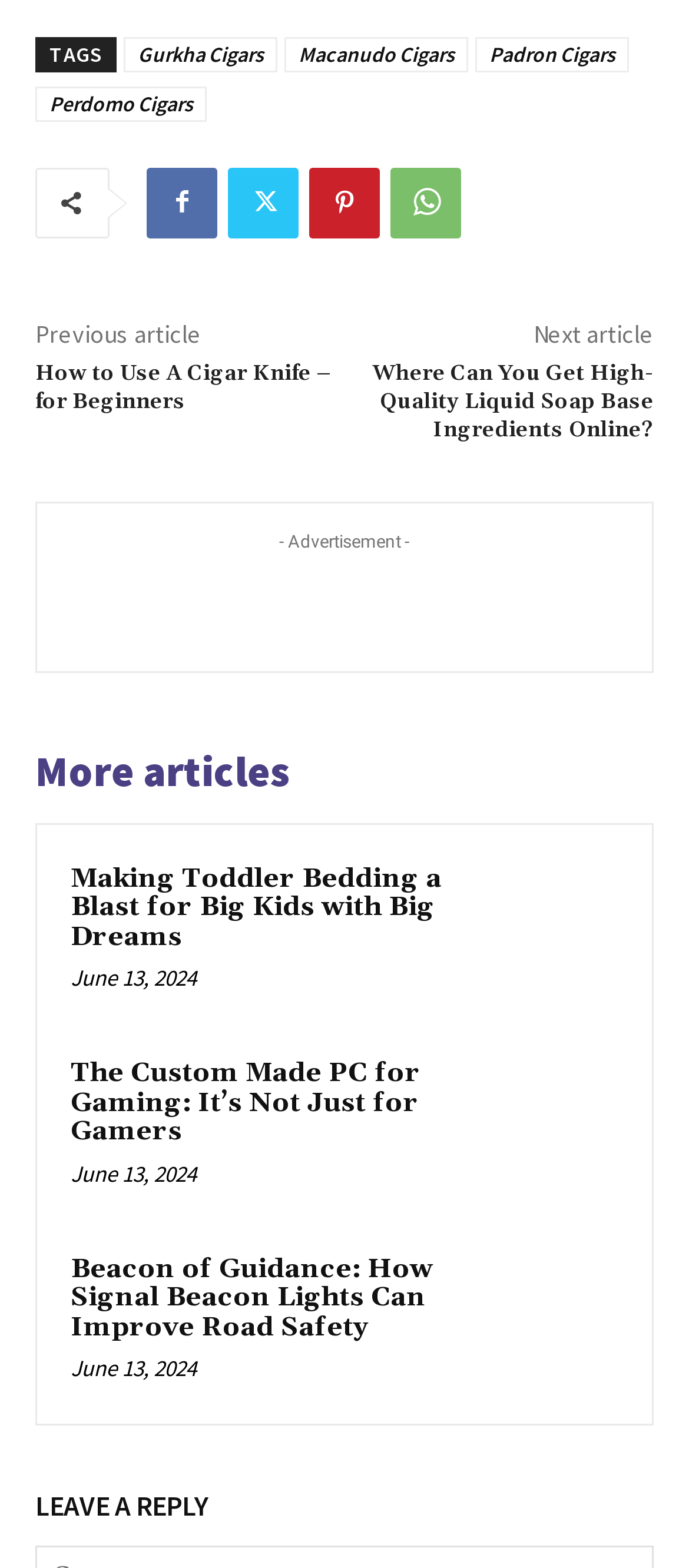Could you determine the bounding box coordinates of the clickable element to complete the instruction: "Read the article about How to Use A Cigar Knife – for Beginners"? Provide the coordinates as four float numbers between 0 and 1, i.e., [left, top, right, bottom].

[0.051, 0.229, 0.479, 0.265]